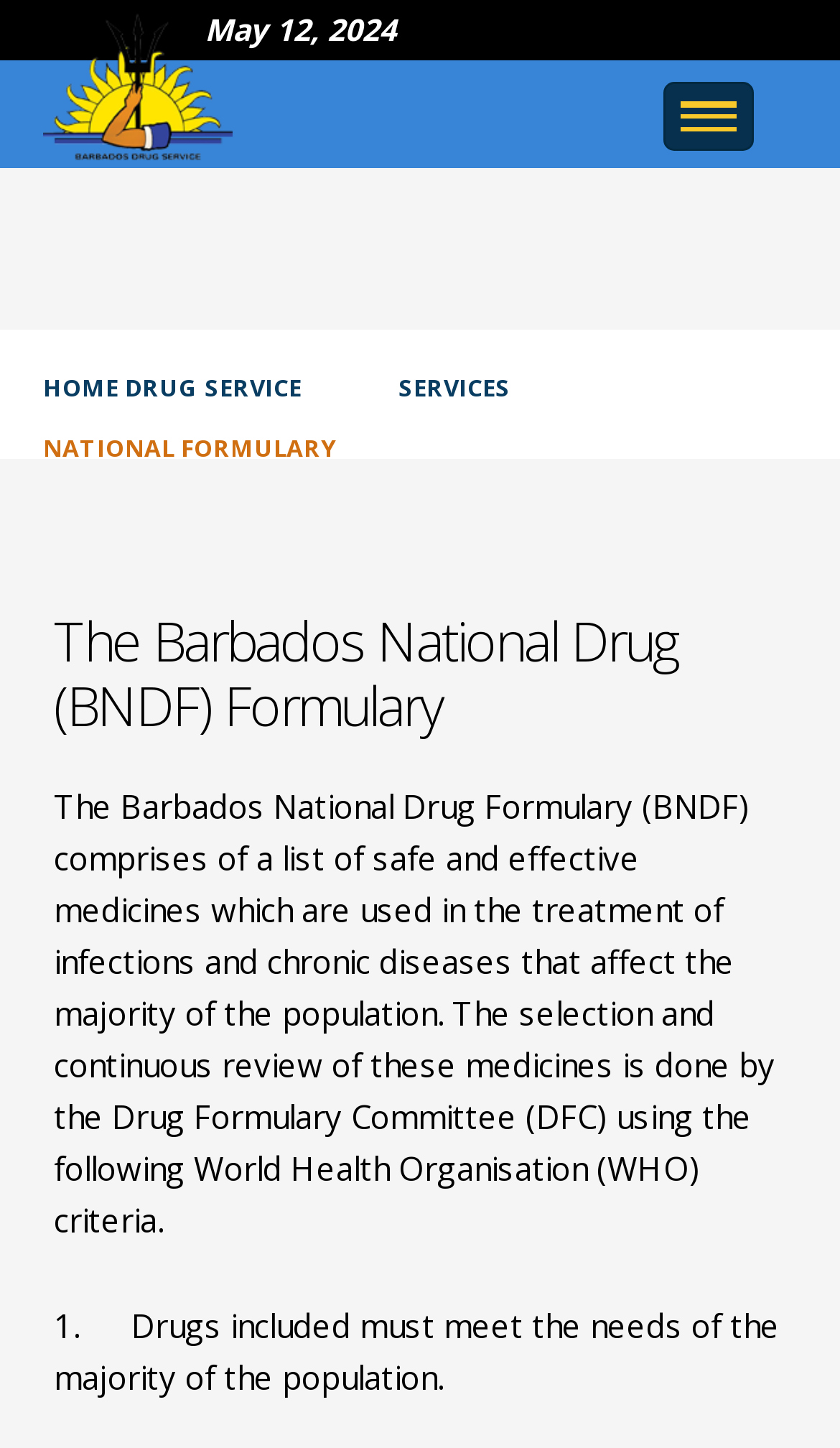Utilize the details in the image to thoroughly answer the following question: What is the date mentioned on the webpage?

The date mentioned on the webpage is May 12, 2024, which is found in the StaticText element with bounding box coordinates [0.244, 0.006, 0.472, 0.034].